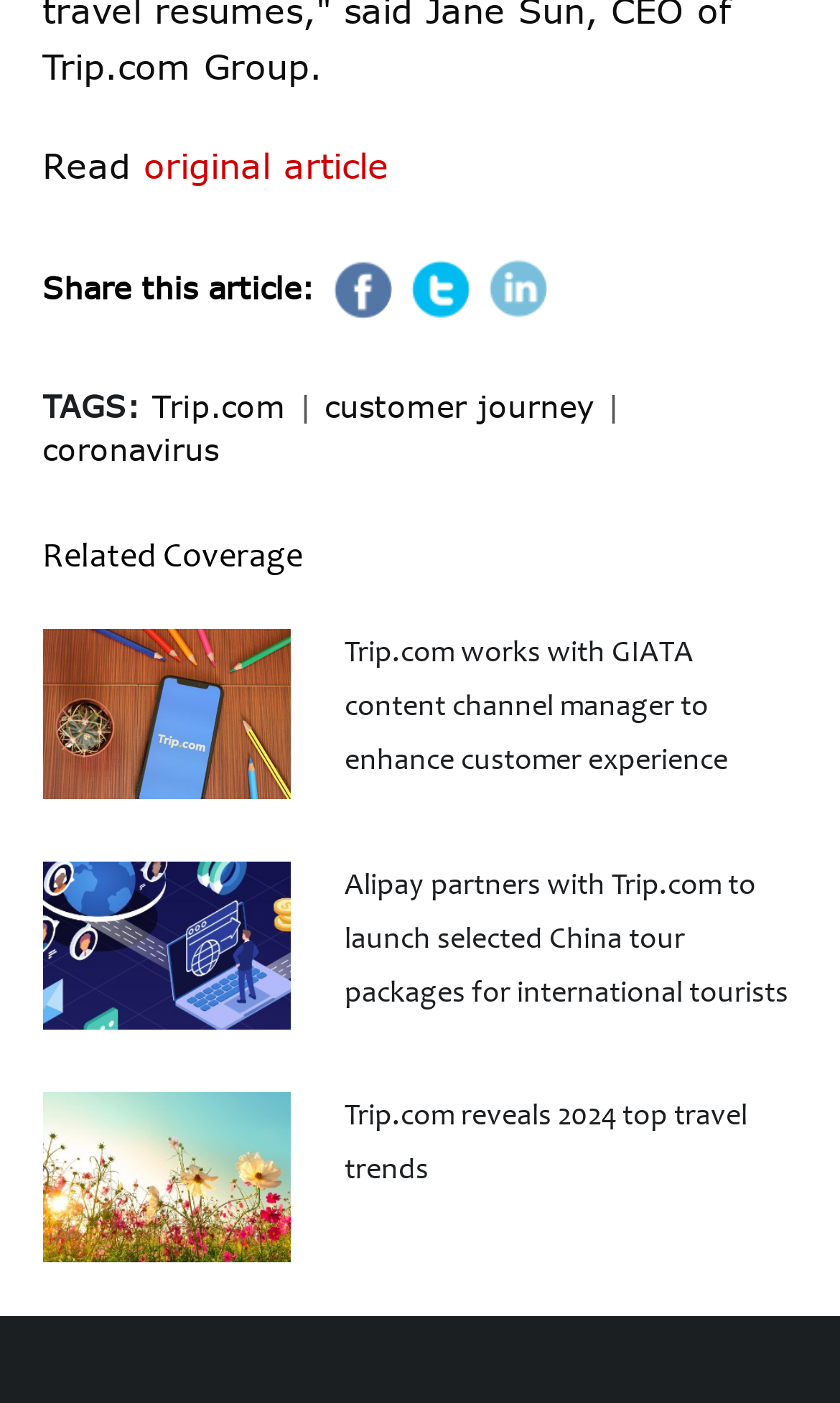Determine the bounding box coordinates of the clickable region to carry out the instruction: "Visit Trip.com".

[0.181, 0.276, 0.34, 0.302]